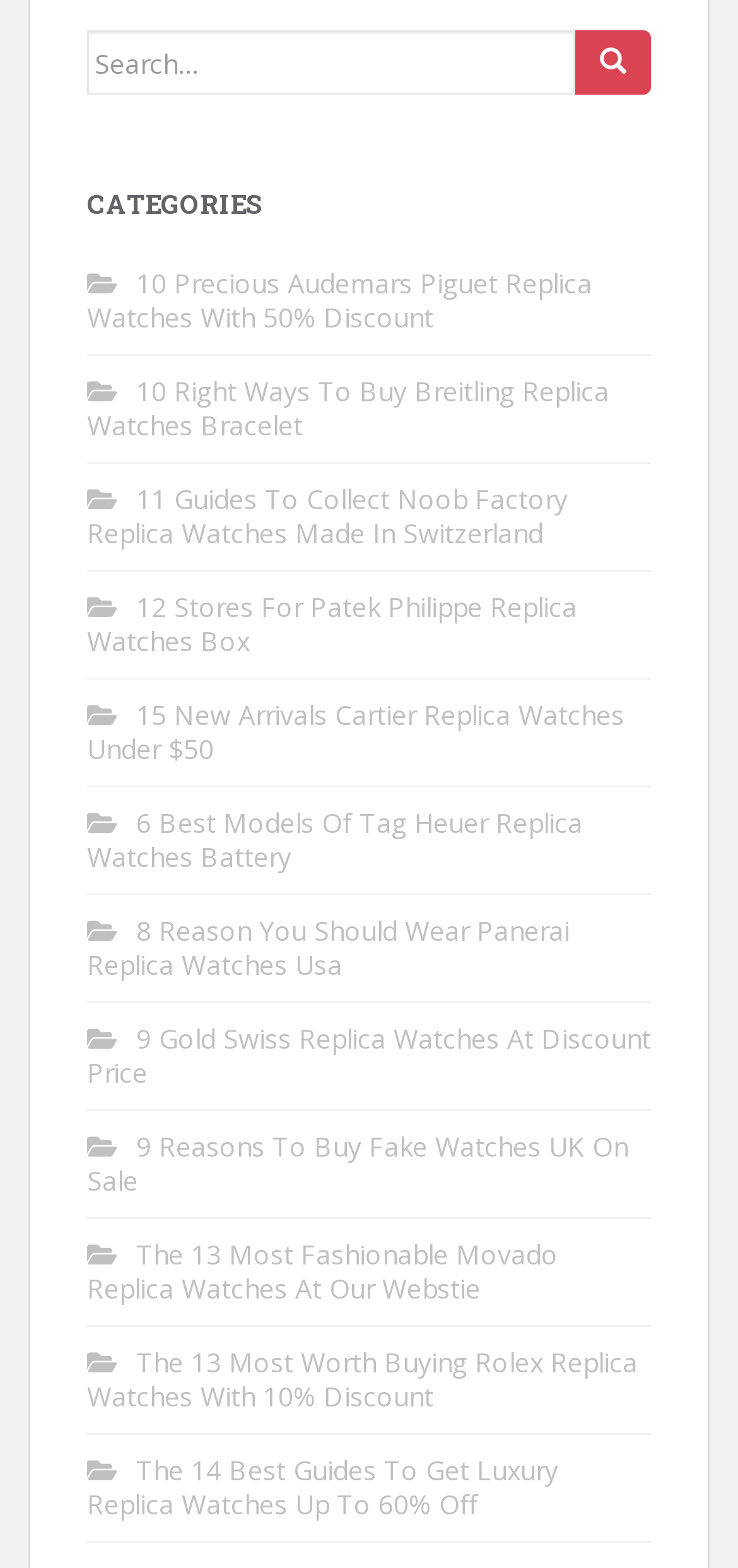Provide a single word or phrase to answer the given question: 
What is the purpose of the textbox?

Search